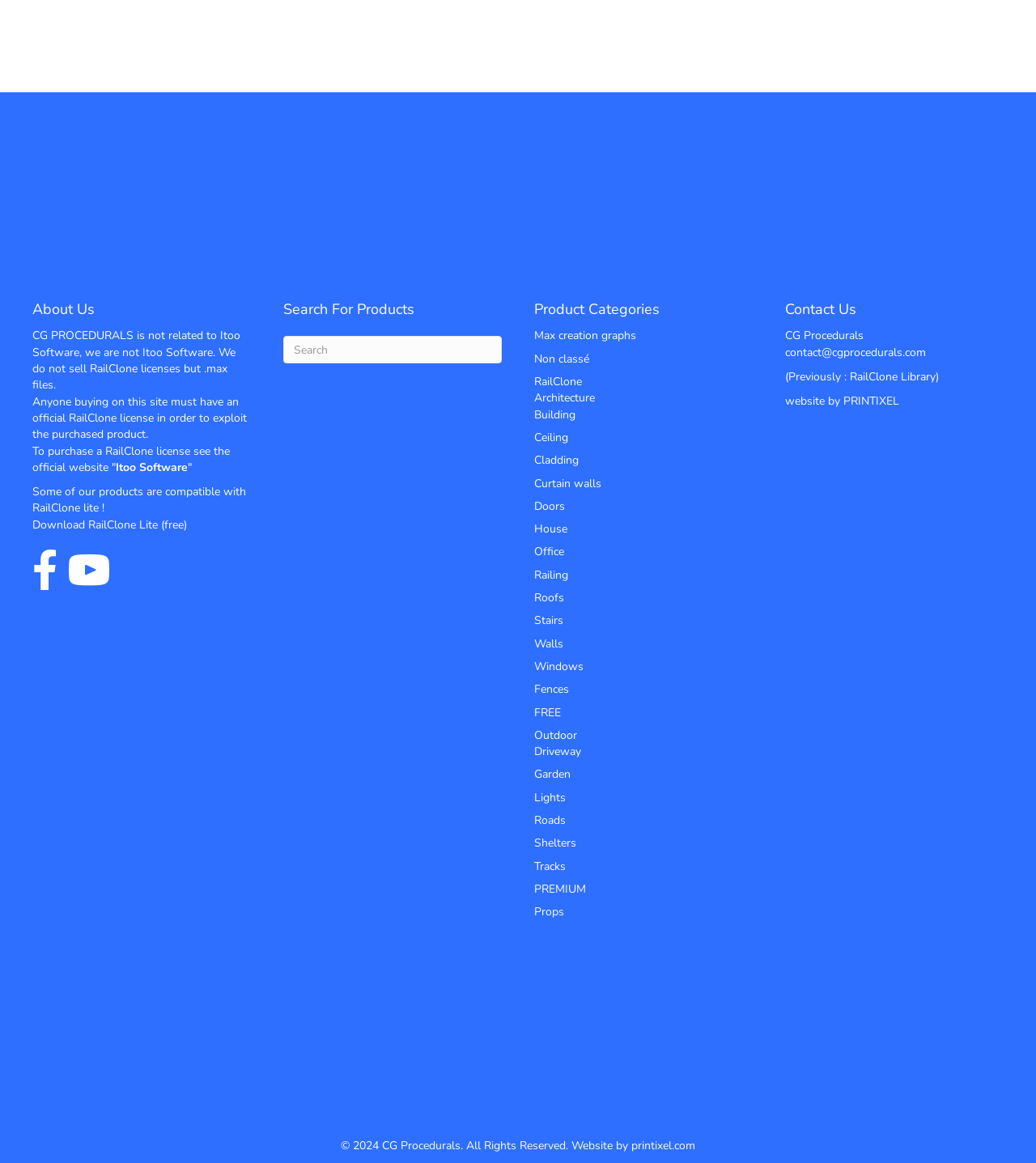Determine the bounding box coordinates of the UI element described below. Use the format (top-left x, top-left y, bottom-right x, bottom-right y) with floating point numbers between 0 and 1: Max creation graphs

[0.516, 0.282, 0.614, 0.295]